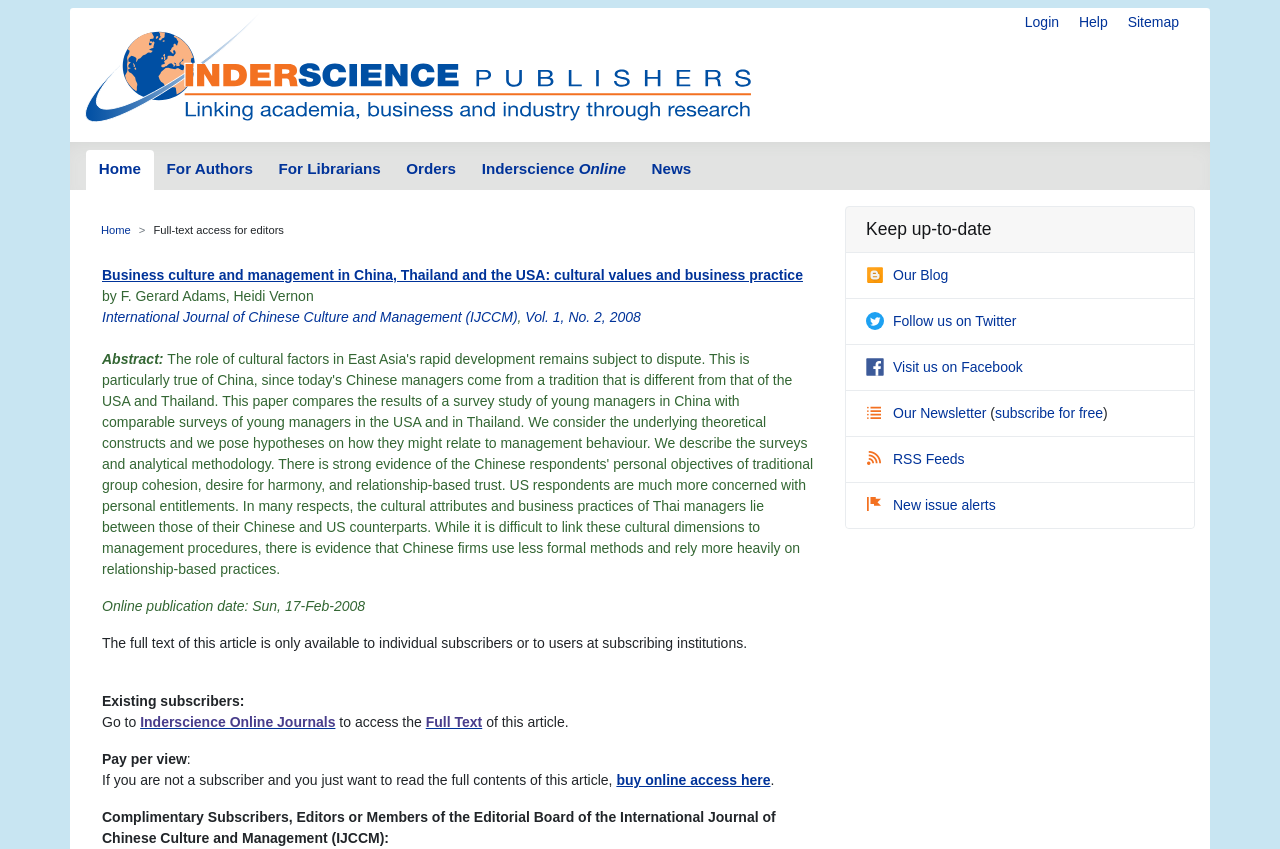Predict the bounding box for the UI component with the following description: "Truwellness Online".

None